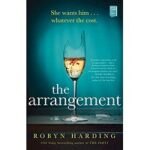Describe the scene depicted in the image with great detail.

The image features the captivating cover of the book "The Arrangement" by Robyn Harding. The design prominently showcases a large, elegant glass half-filled with a golden liquid, with an ominous red fish swimming inside, set against a striking blue background. The title, "the arrangement," is displayed in bold white letters at the bottom, while the author’s name, Robyn Harding, appears just below in smaller text. The tagline, "She wants him... whatever the cost," hints at the book's thrilling and suspenseful plot, inviting readers into a story of desire and the lengths one might go to achieve it. This cover art effectively captures the essence of psychological drama and intrigue, perfect for fans of gripping narratives.